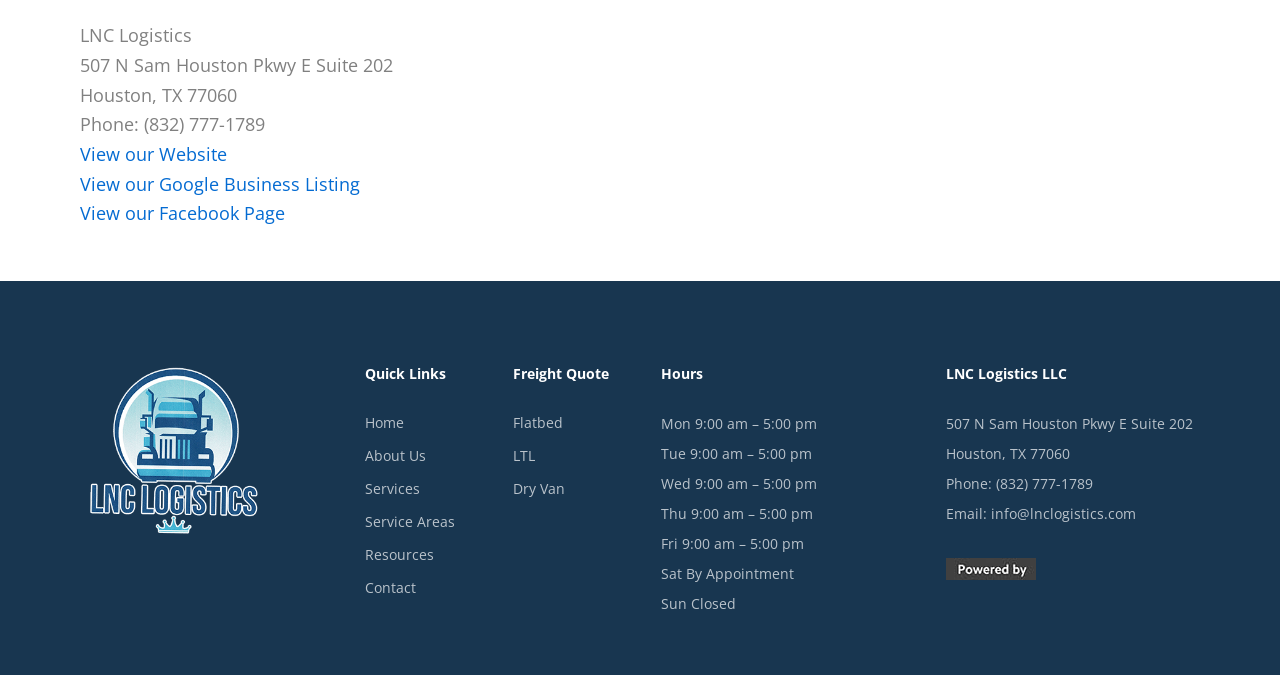What is the email address of LNC Logistics LLC?
Could you answer the question with a detailed and thorough explanation?

The email address of LNC Logistics LLC can be found in the bottom-right section of the webpage, which is 'info@lnclogistics.com'.